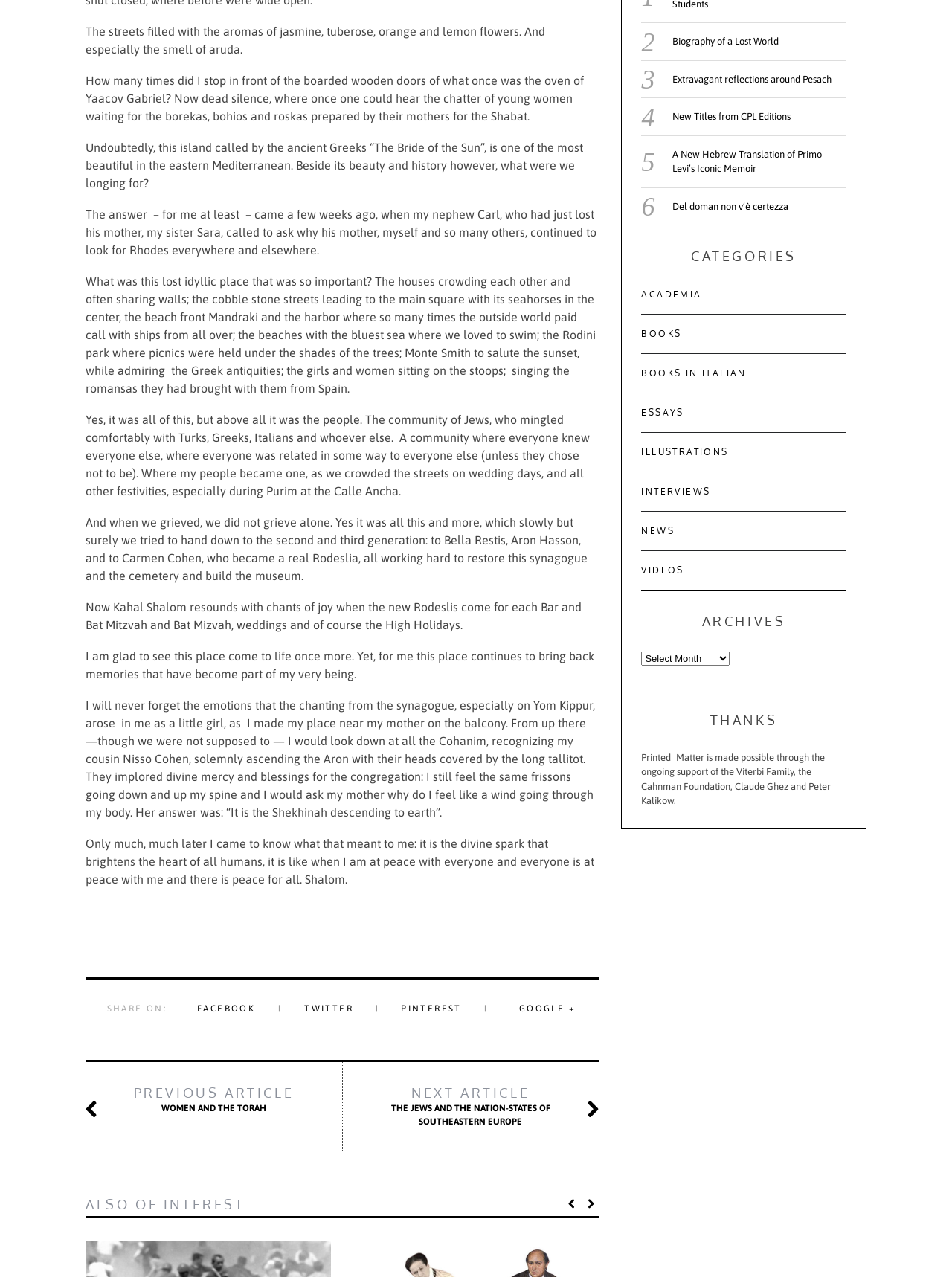What is the name of the person who called the author to ask about Rhodes?
Please provide a single word or phrase based on the screenshot.

Carl